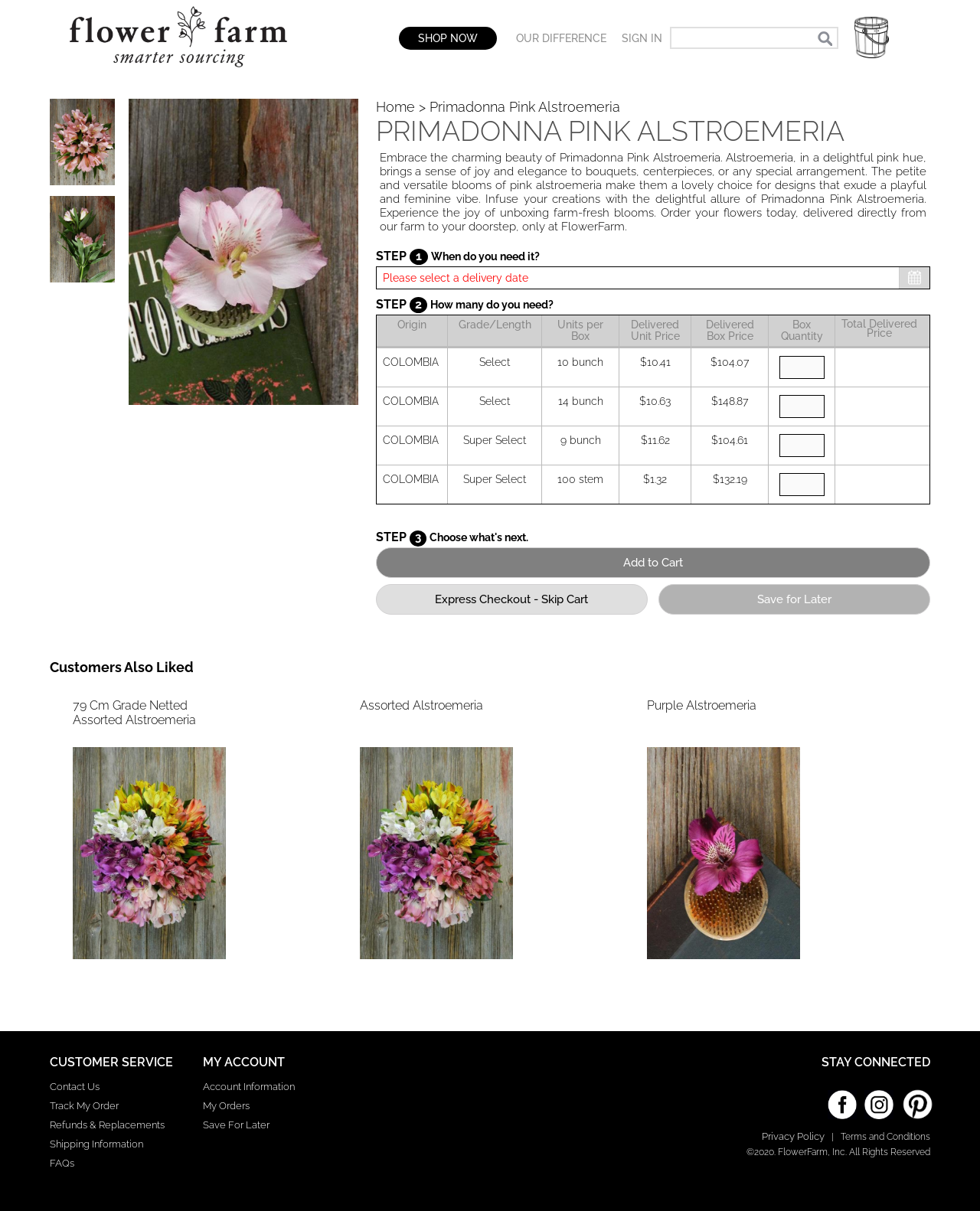Locate the bounding box coordinates of the region to be clicked to comply with the following instruction: "Search for flowers". The coordinates must be four float numbers between 0 and 1, in the form [left, top, right, bottom].

[0.684, 0.022, 0.855, 0.04]